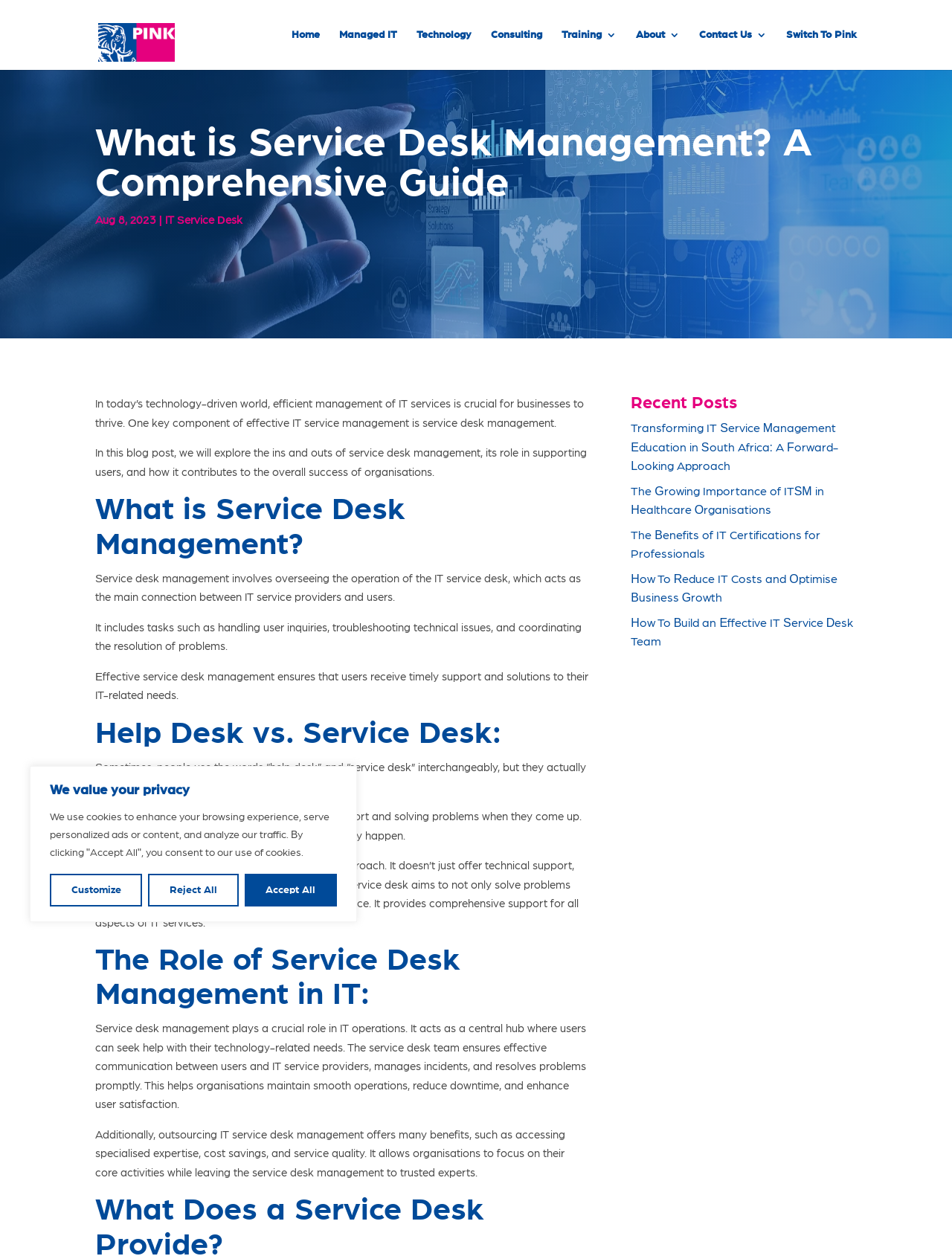Please find the bounding box coordinates of the element that needs to be clicked to perform the following instruction: "Click on the 'DALLAS FASHION' link". The bounding box coordinates should be four float numbers between 0 and 1, represented as [left, top, right, bottom].

None